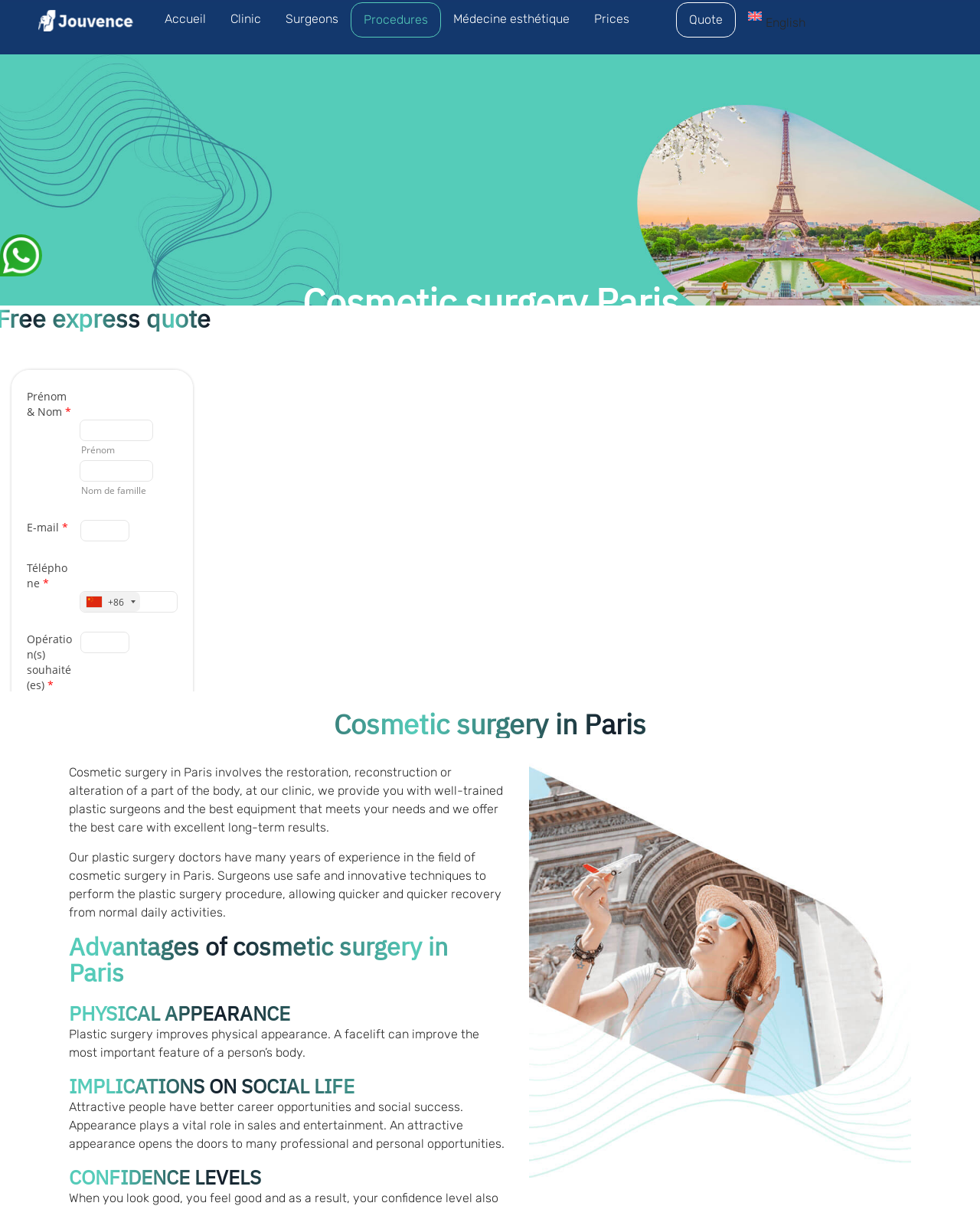Please locate the clickable area by providing the bounding box coordinates to follow this instruction: "Click on the 'Accueil' link".

[0.156, 0.002, 0.223, 0.03]